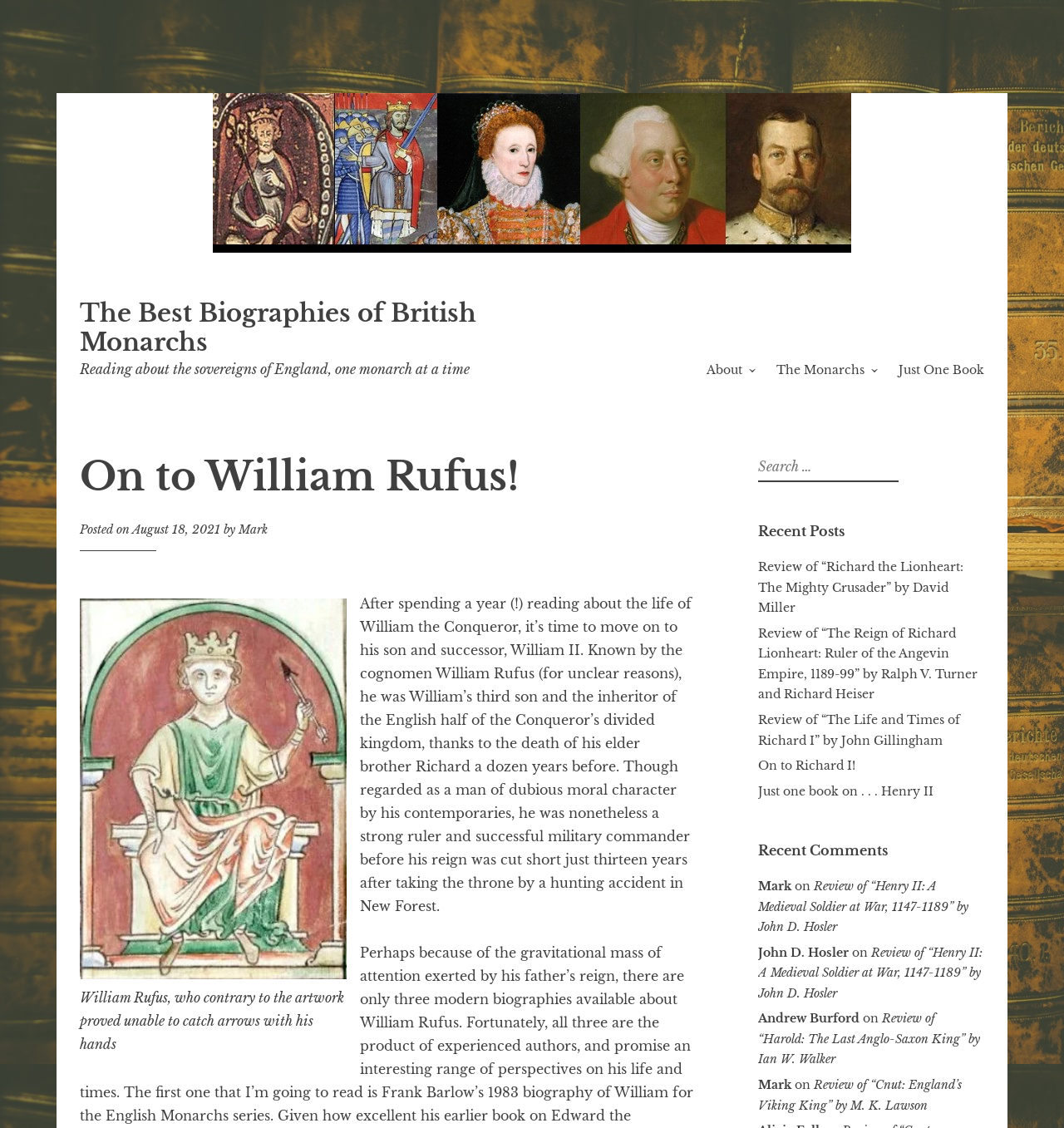How many recent posts are listed?
Look at the image and answer the question using a single word or phrase.

4